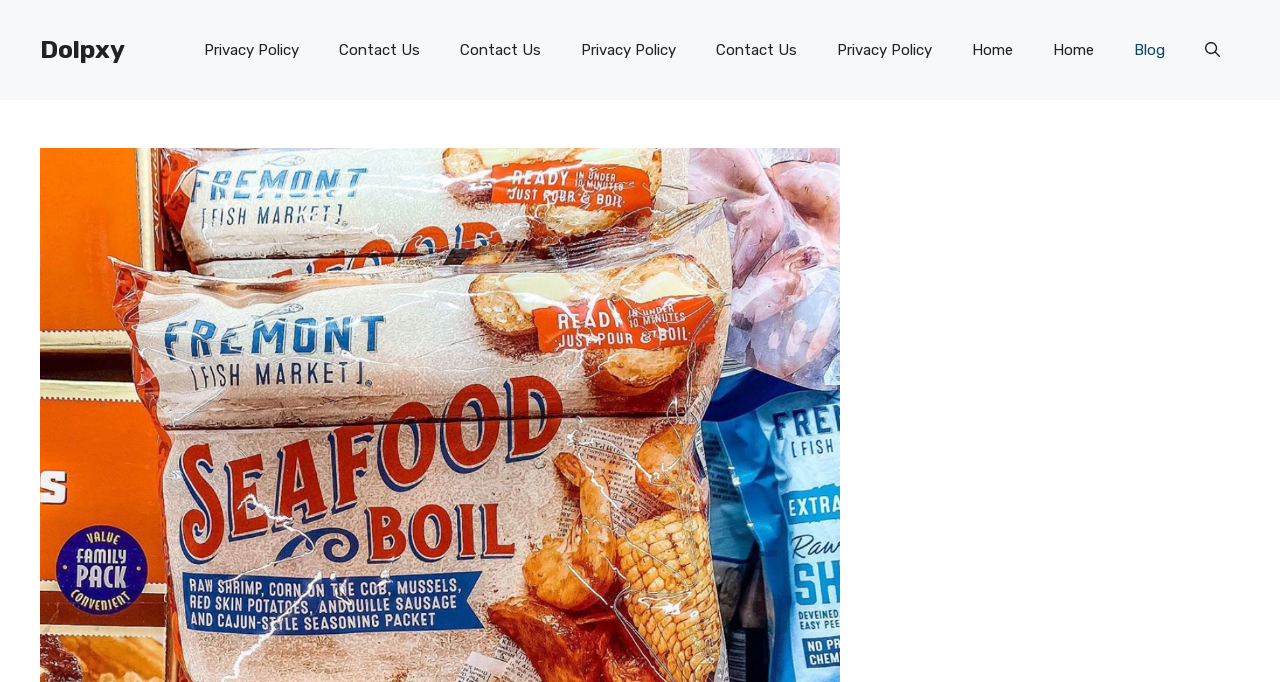Please answer the following question using a single word or phrase: What is the name of the website?

Aldi